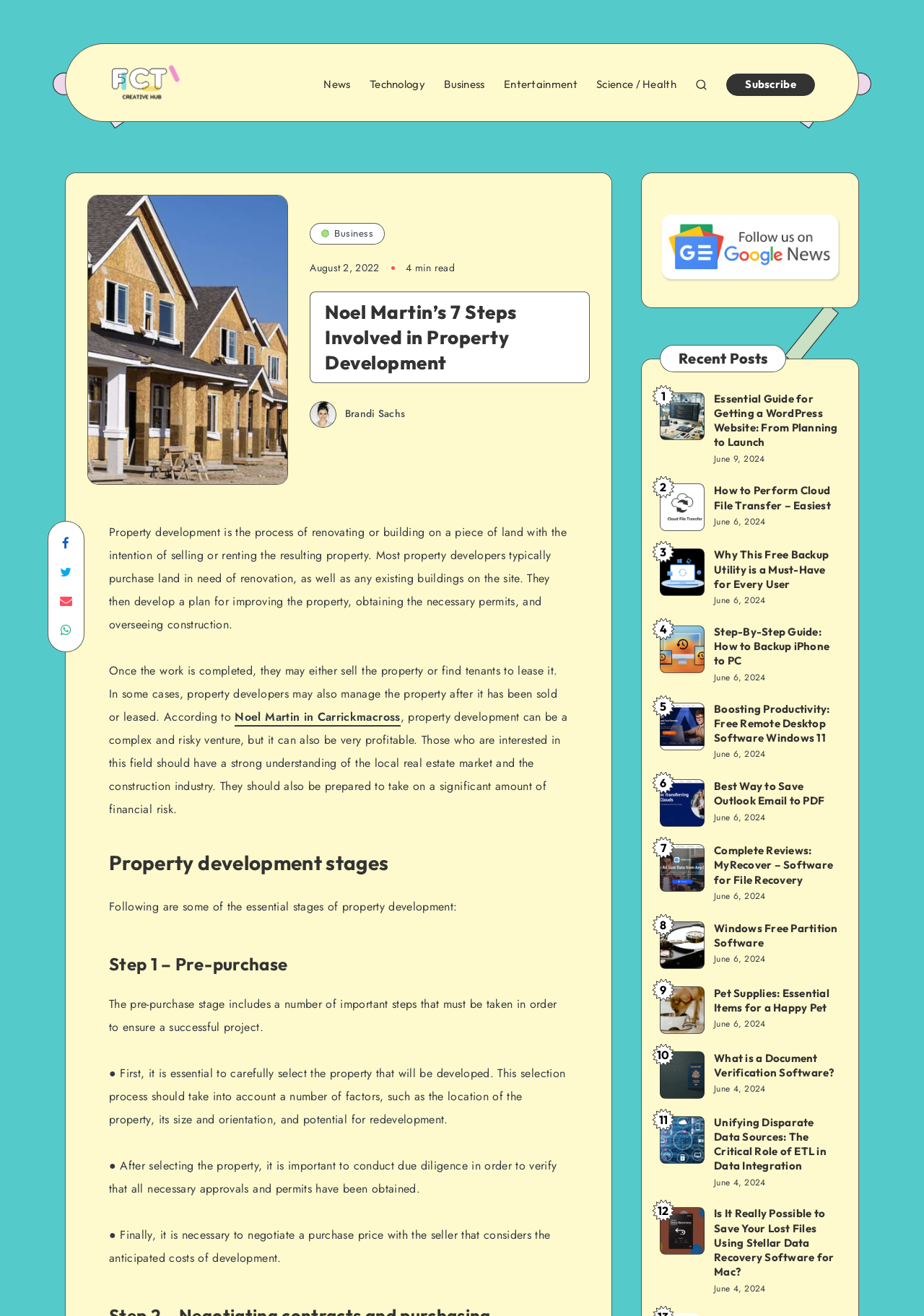What is the author of the article?
Carefully analyze the image and provide a thorough answer to the question.

The author of the article can be found by looking at the link 'Brandi Sachs' which is located below the heading and above the introductory paragraph.